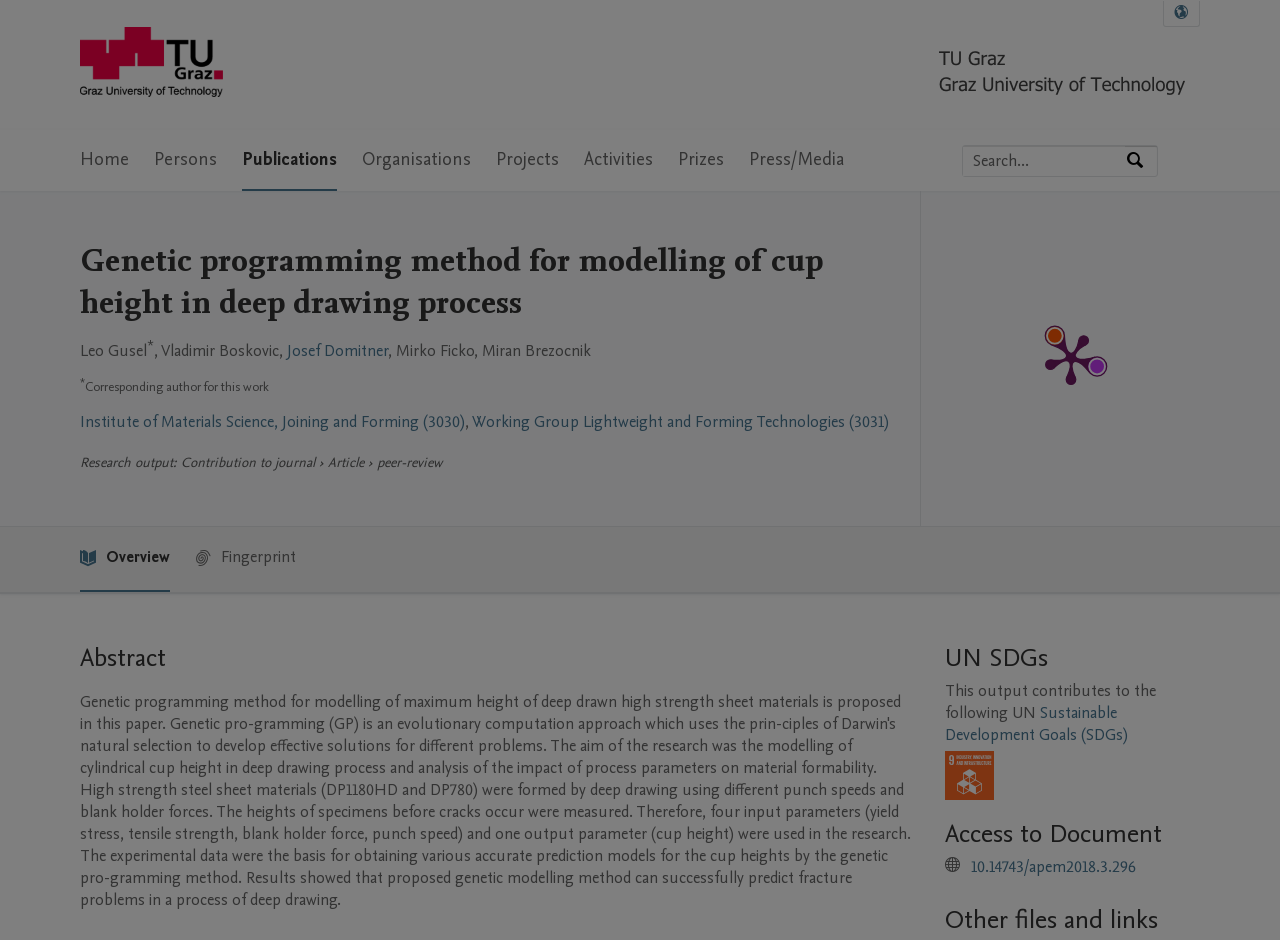Show the bounding box coordinates for the element that needs to be clicked to execute the following instruction: "Search by expertise, name or affiliation". Provide the coordinates in the form of four float numbers between 0 and 1, i.e., [left, top, right, bottom].

[0.752, 0.155, 0.879, 0.187]